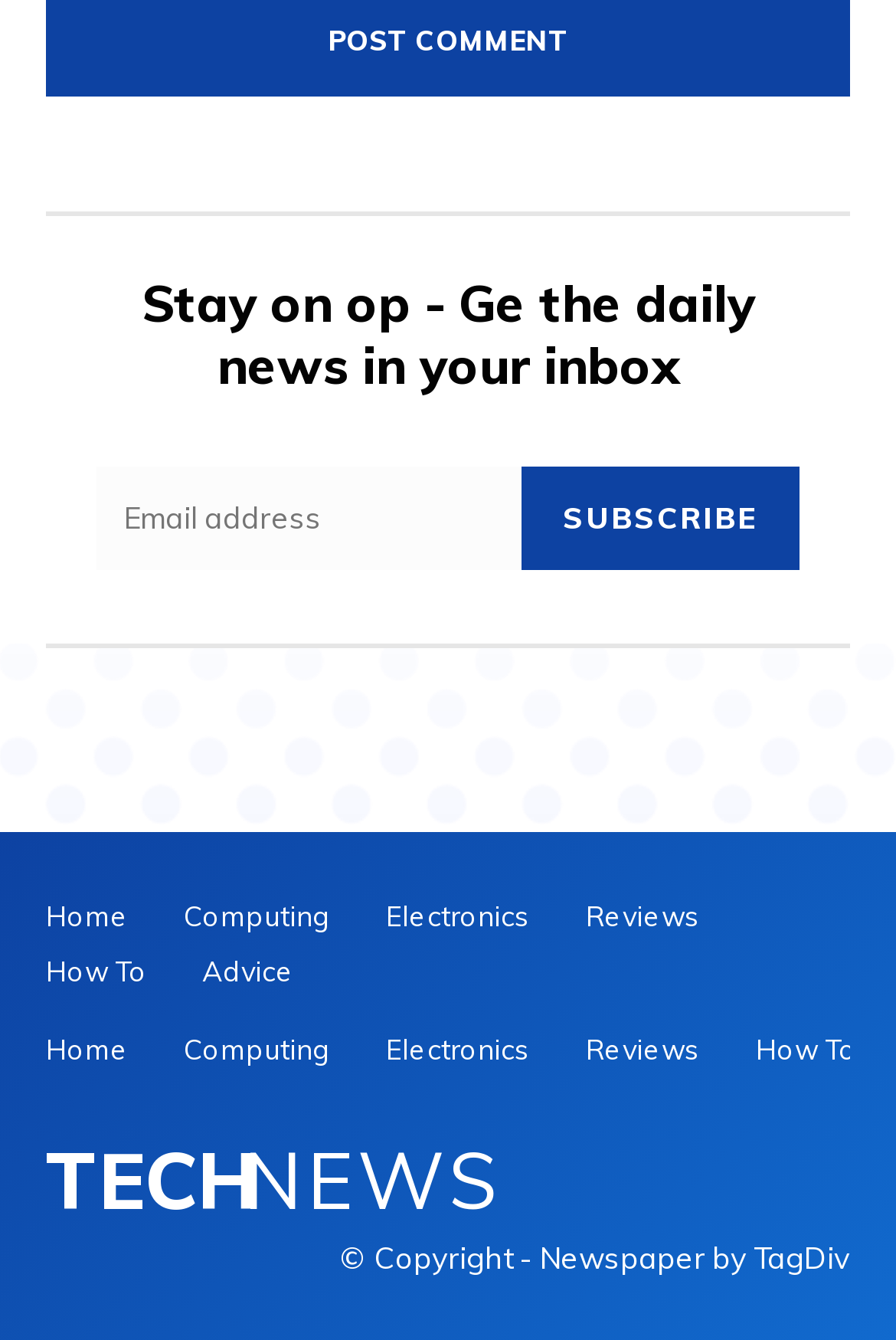Determine the bounding box coordinates of the clickable element to complete this instruction: "Go to the Home page". Provide the coordinates in the format of four float numbers between 0 and 1, [left, top, right, bottom].

[0.051, 0.664, 0.144, 0.705]